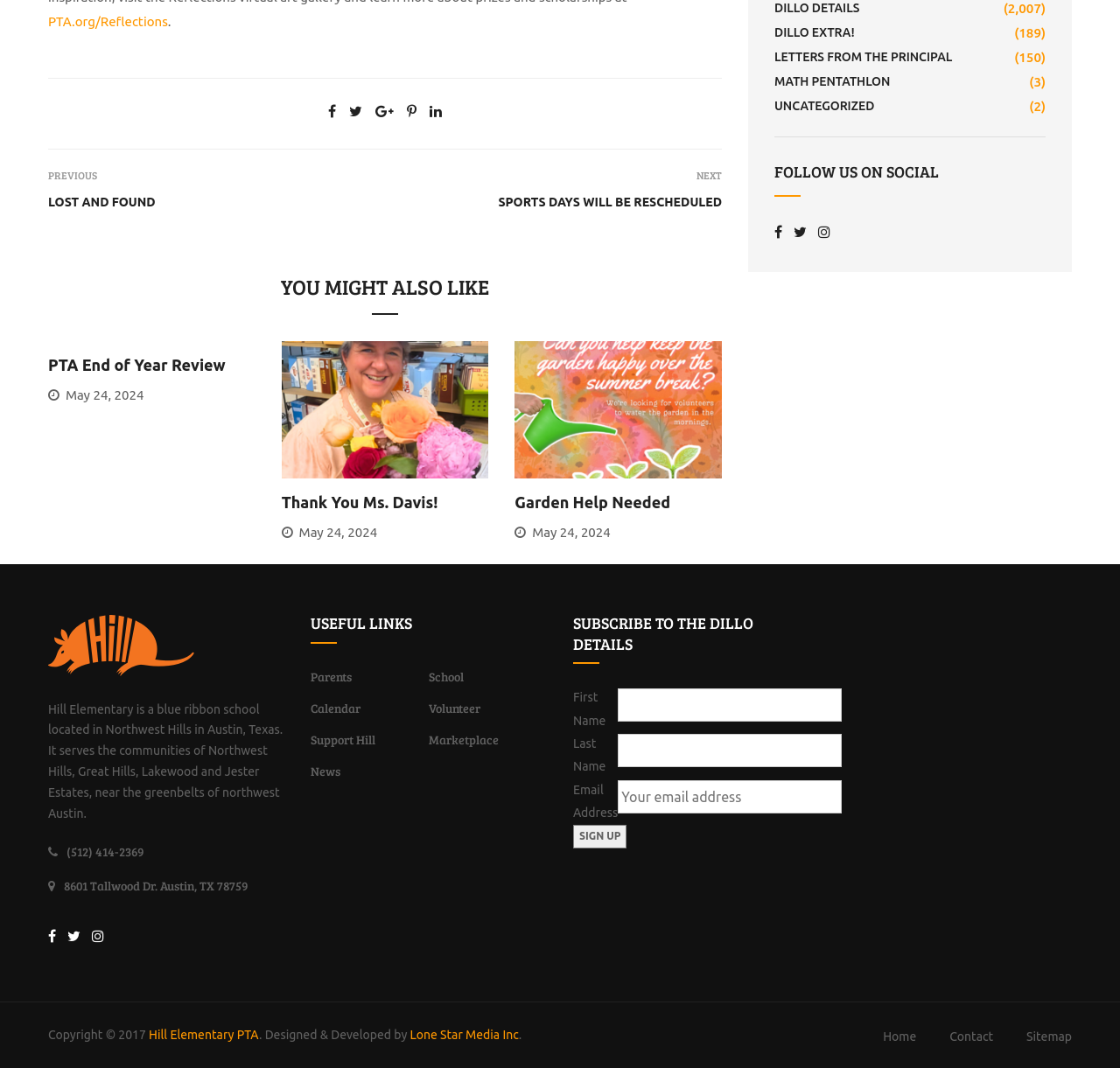Please provide a brief answer to the following inquiry using a single word or phrase:
What type of school is Hill Elementary?

Blue ribbon school